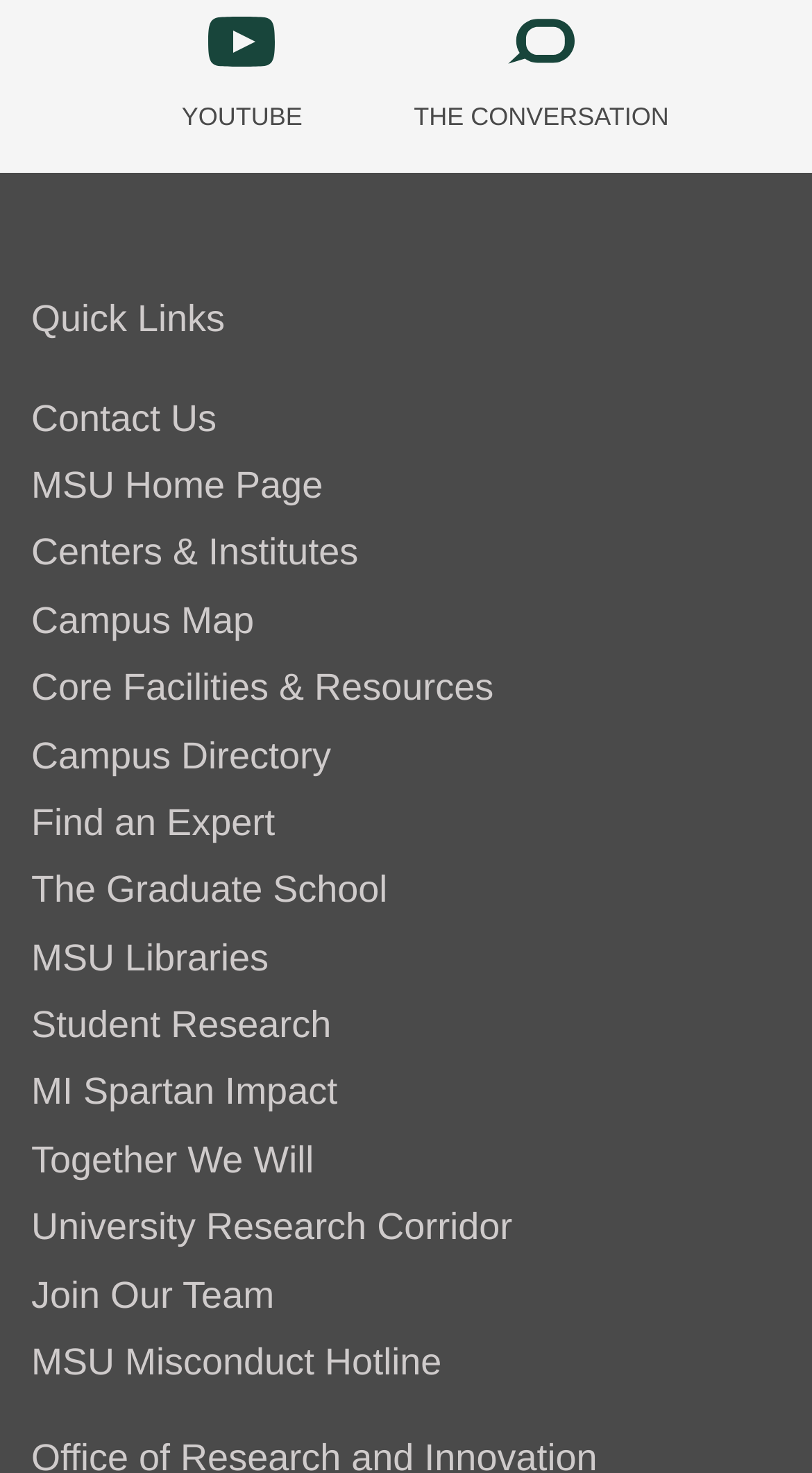What is the logo on the top left?
Answer the question with just one word or phrase using the image.

youtube